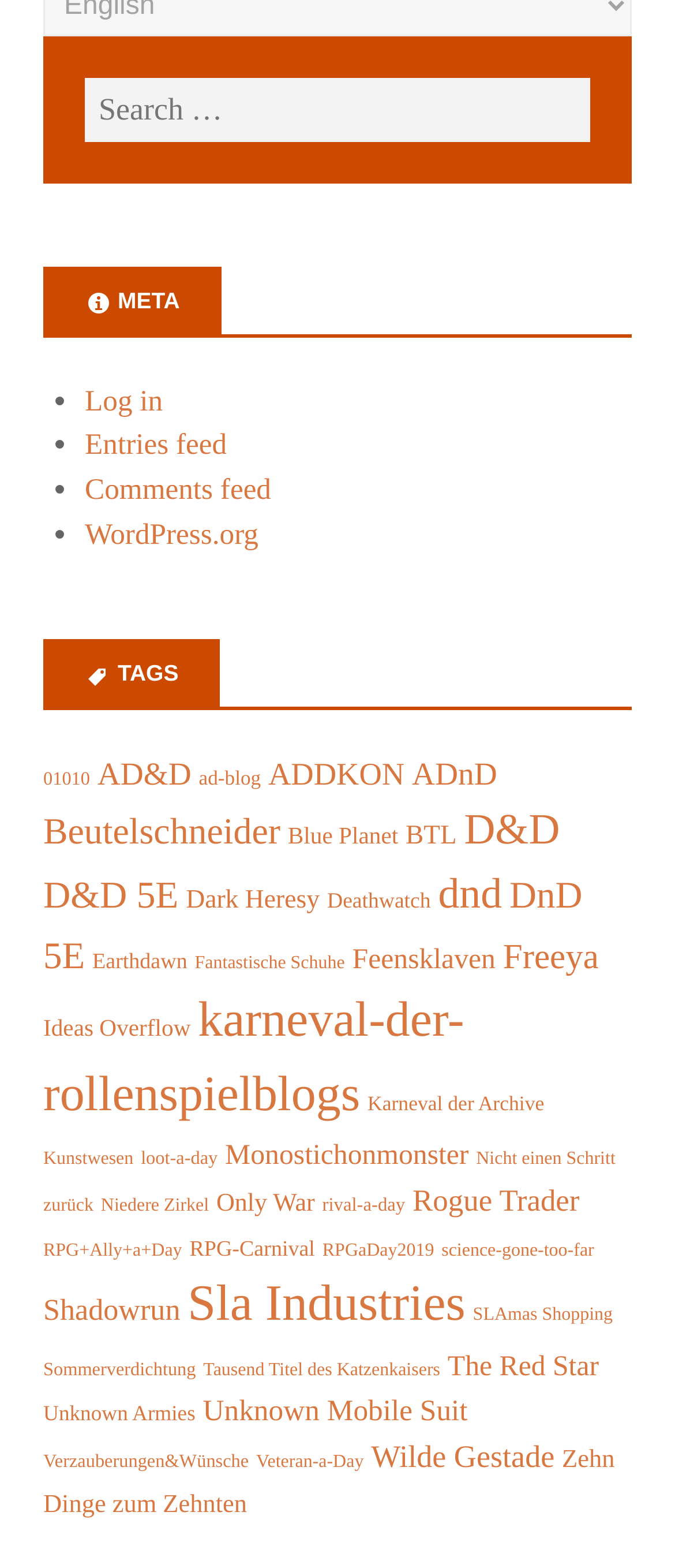Locate the bounding box coordinates of the element that should be clicked to fulfill the instruction: "Go to WordPress.org".

[0.126, 0.33, 0.383, 0.351]